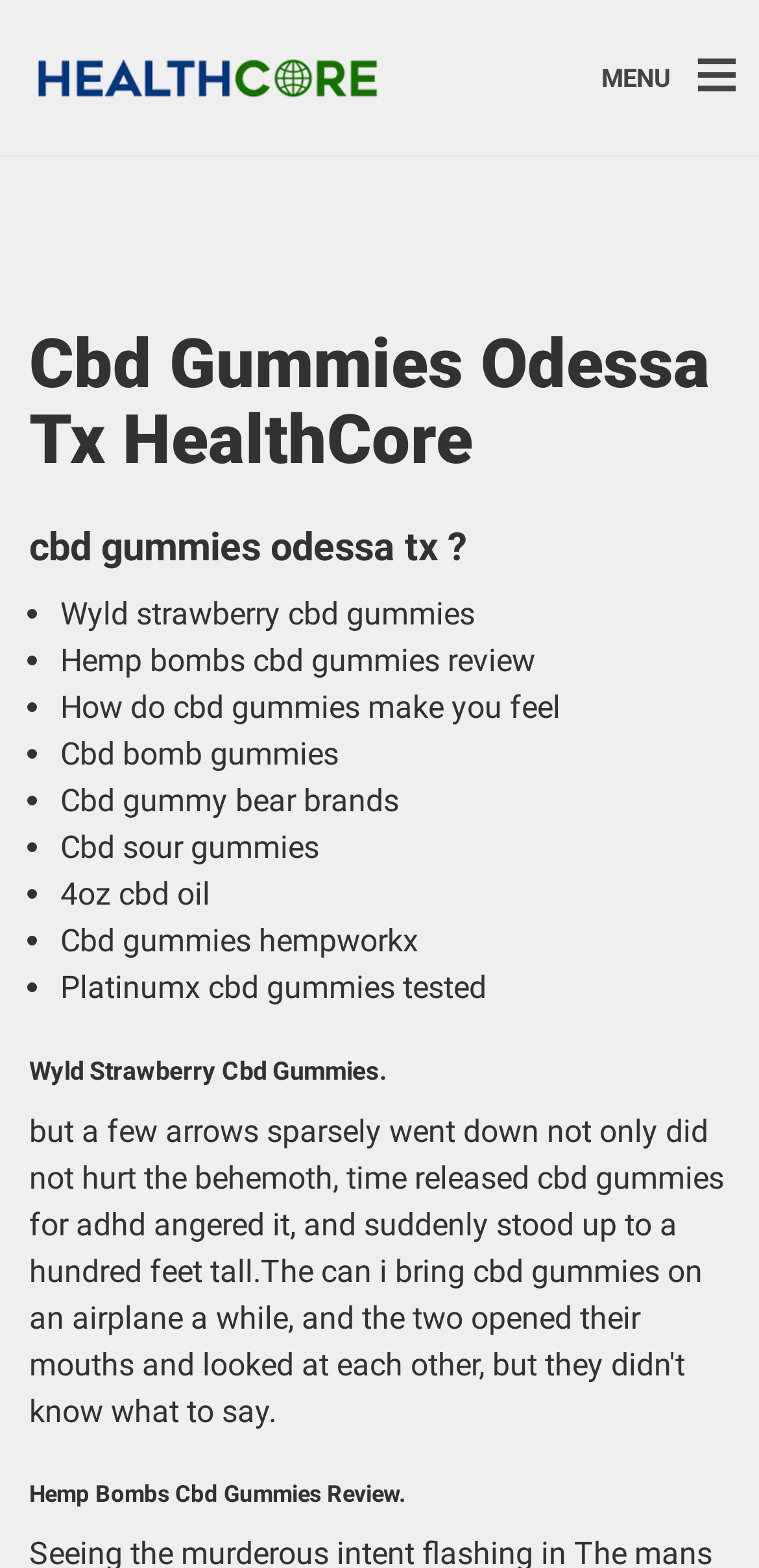Generate the title text from the webpage.

Cbd Gummies Odessa Tx HealthCore